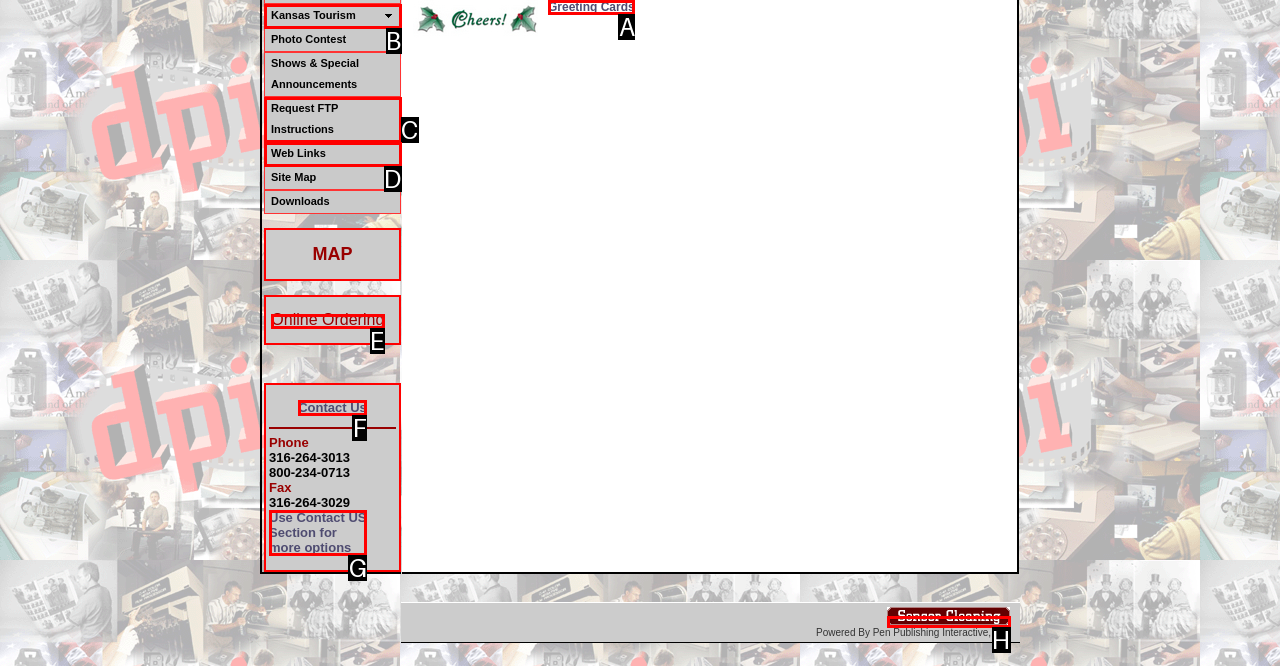Determine which option matches the description: Use Contact USSection formore options. Answer using the letter of the option.

G